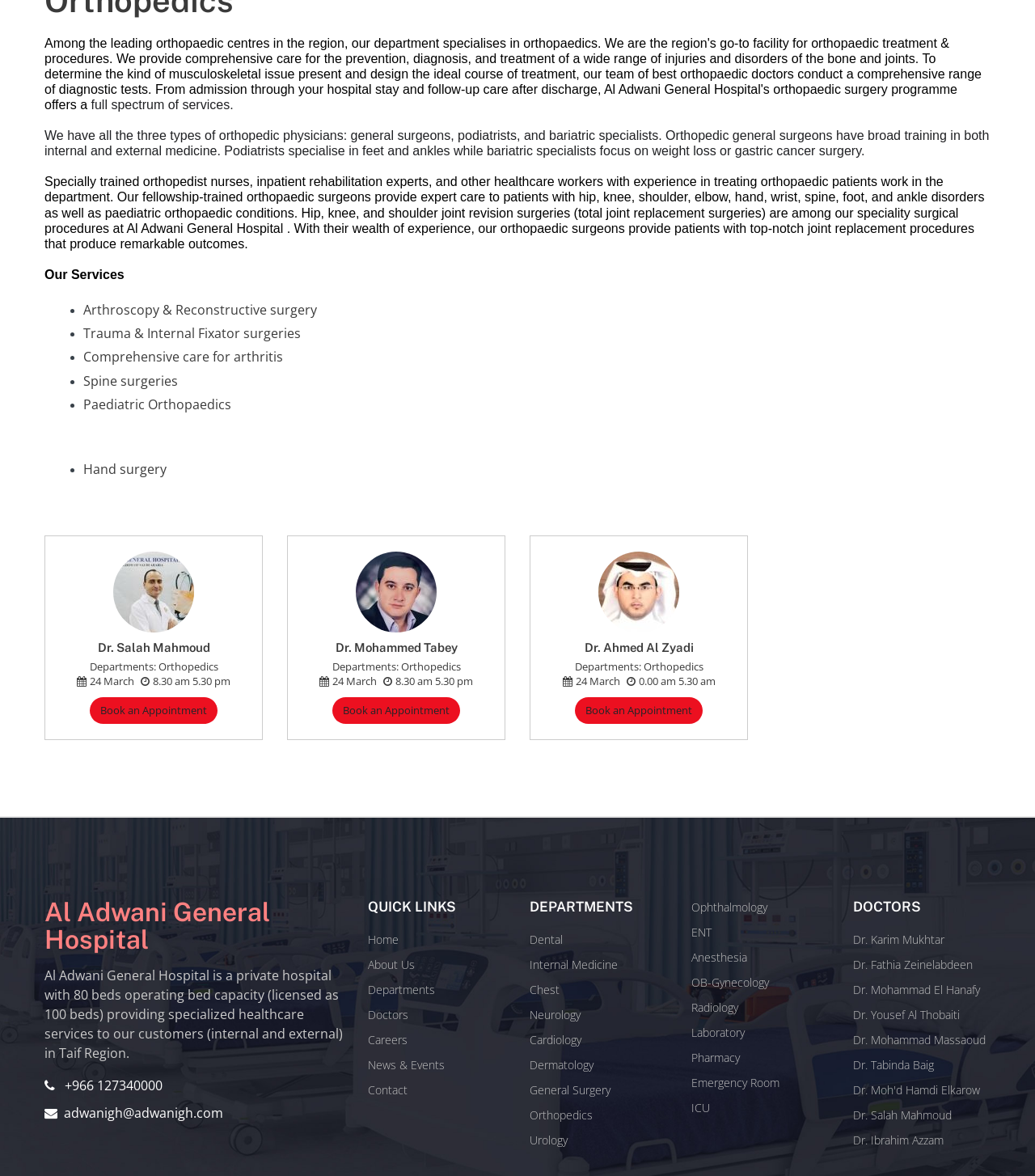From the given element description: "About Us", find the bounding box for the UI element. Provide the coordinates as four float numbers between 0 and 1, in the order [left, top, right, bottom].

[0.355, 0.813, 0.488, 0.828]